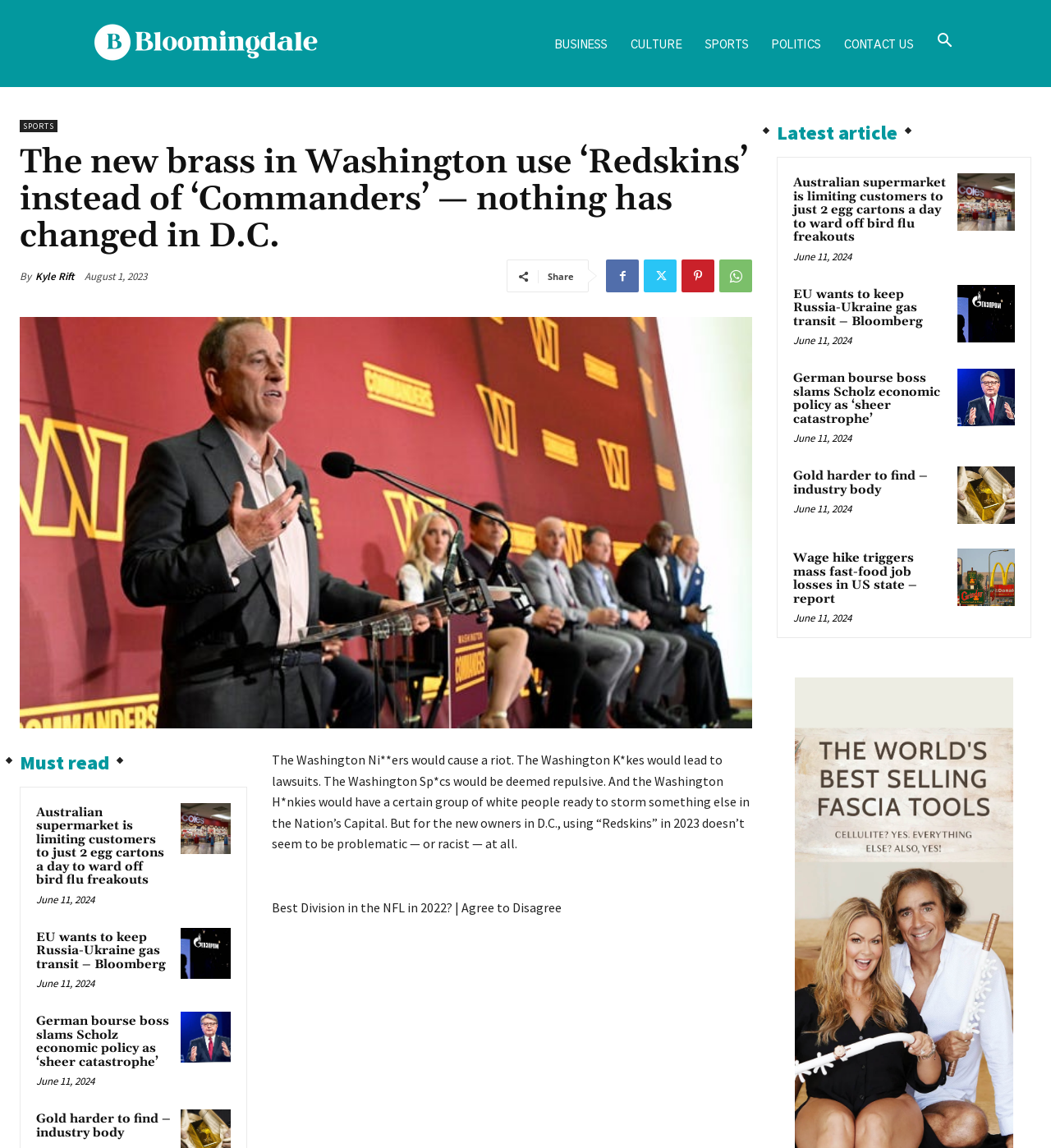Show the bounding box coordinates for the HTML element as described: "Kyle Rift".

[0.034, 0.234, 0.07, 0.248]